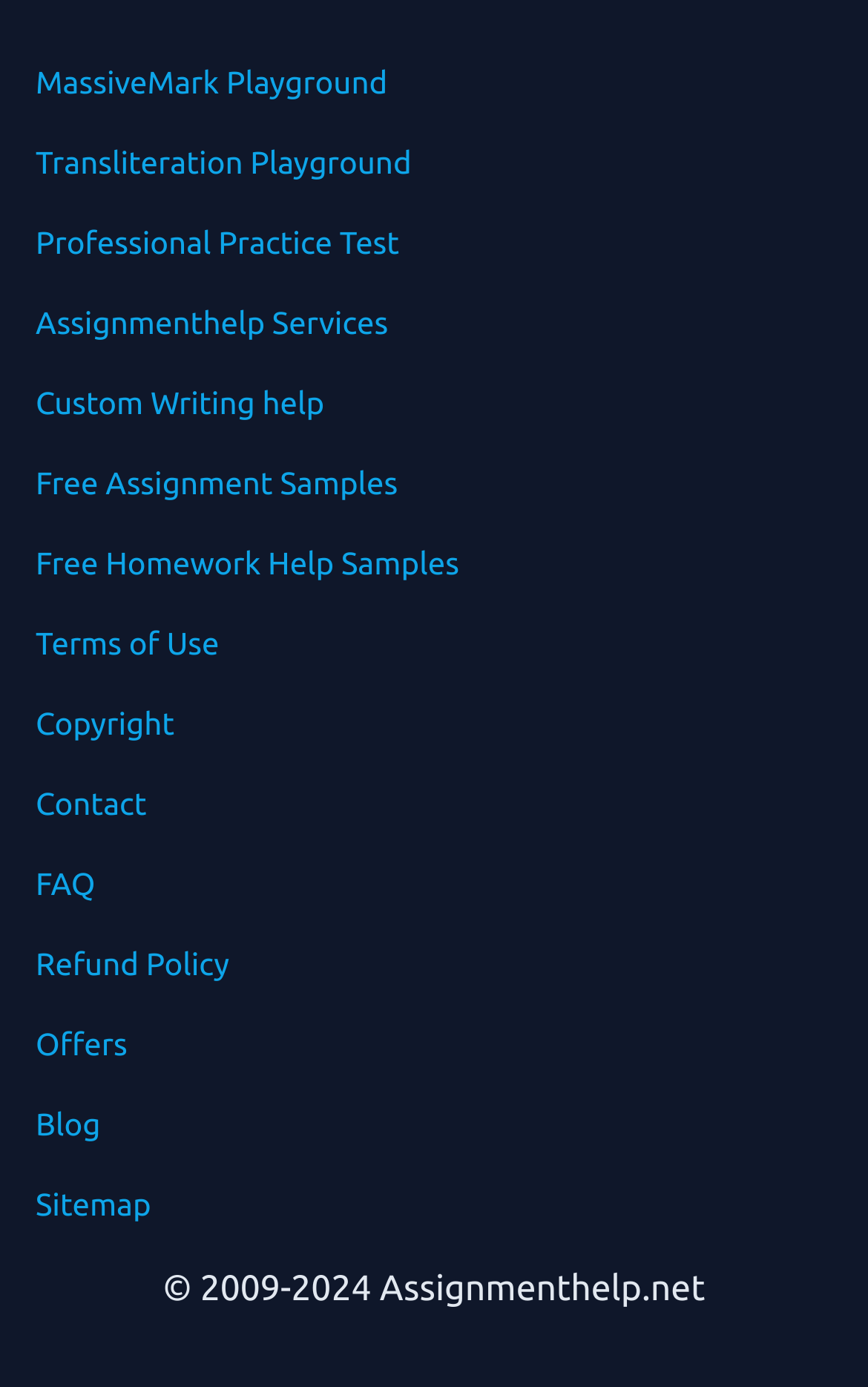Given the element description: "Custom Writing help", predict the bounding box coordinates of this UI element. The coordinates must be four float numbers between 0 and 1, given as [left, top, right, bottom].

[0.041, 0.277, 0.374, 0.303]